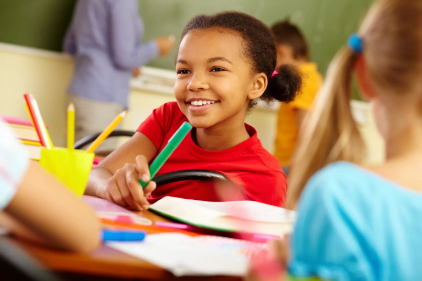Illustrate the image with a detailed and descriptive caption.

The image captures a joyful moment in a daycare setting, highlighting an engaging and multicultural environment. A young girl with dark hair, styled in playful pigtails, wears a bright red shirt and smiles broadly while holding a green marker. She appears to be actively participating in a creative activity with her classmates, surrounded by colorful art supplies scattered across the table. In the background, a teacher is visible, fostering a supportive atmosphere conducive to learning and growth. This scene embodies the core mission of Bethel Happy Day Care, which emphasizes nurturing children and enabling them to realize their full potential in a warm and homely atmosphere.